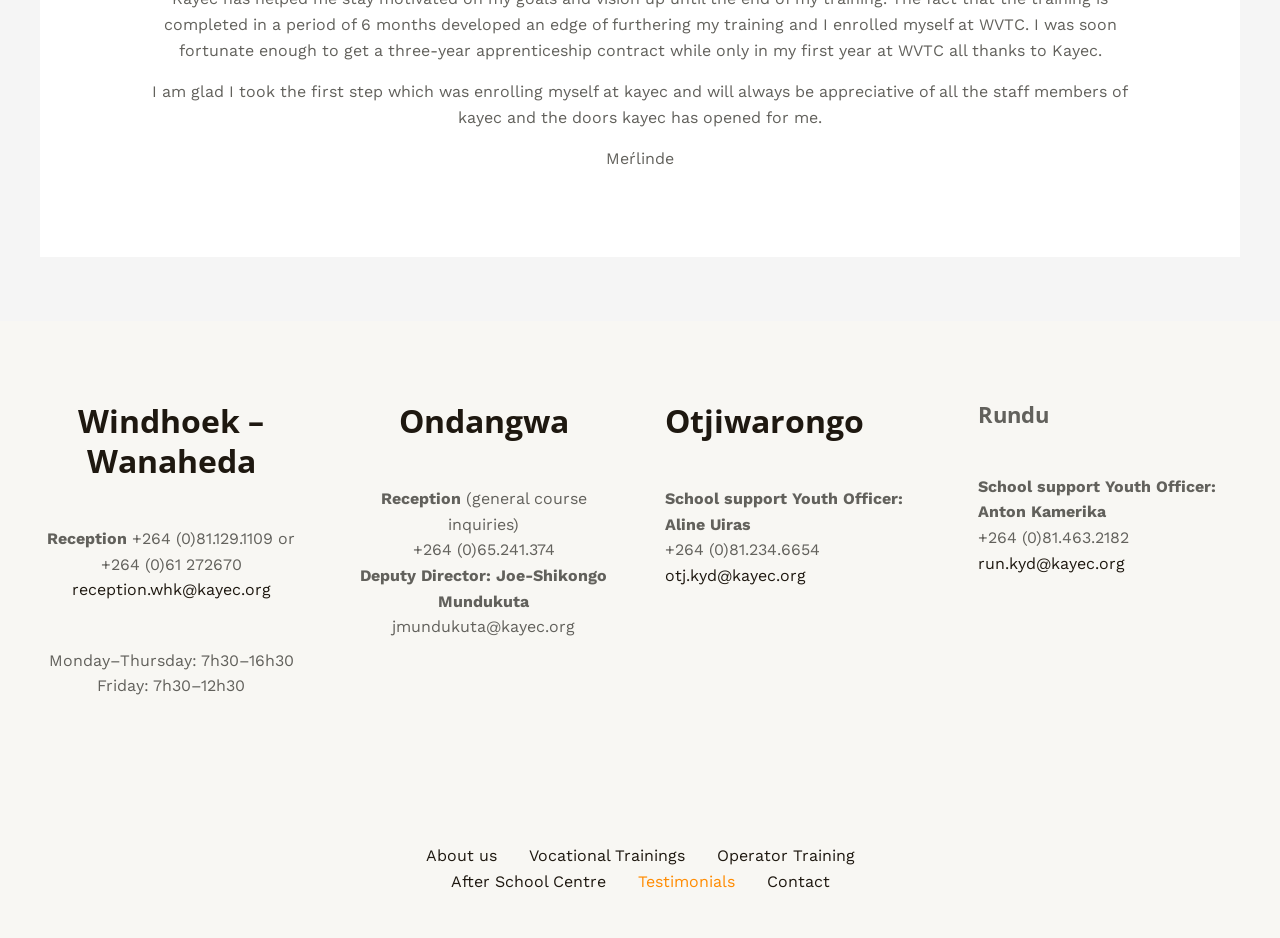Find the bounding box of the UI element described as follows: "After School Centre".

[0.339, 0.926, 0.486, 0.953]